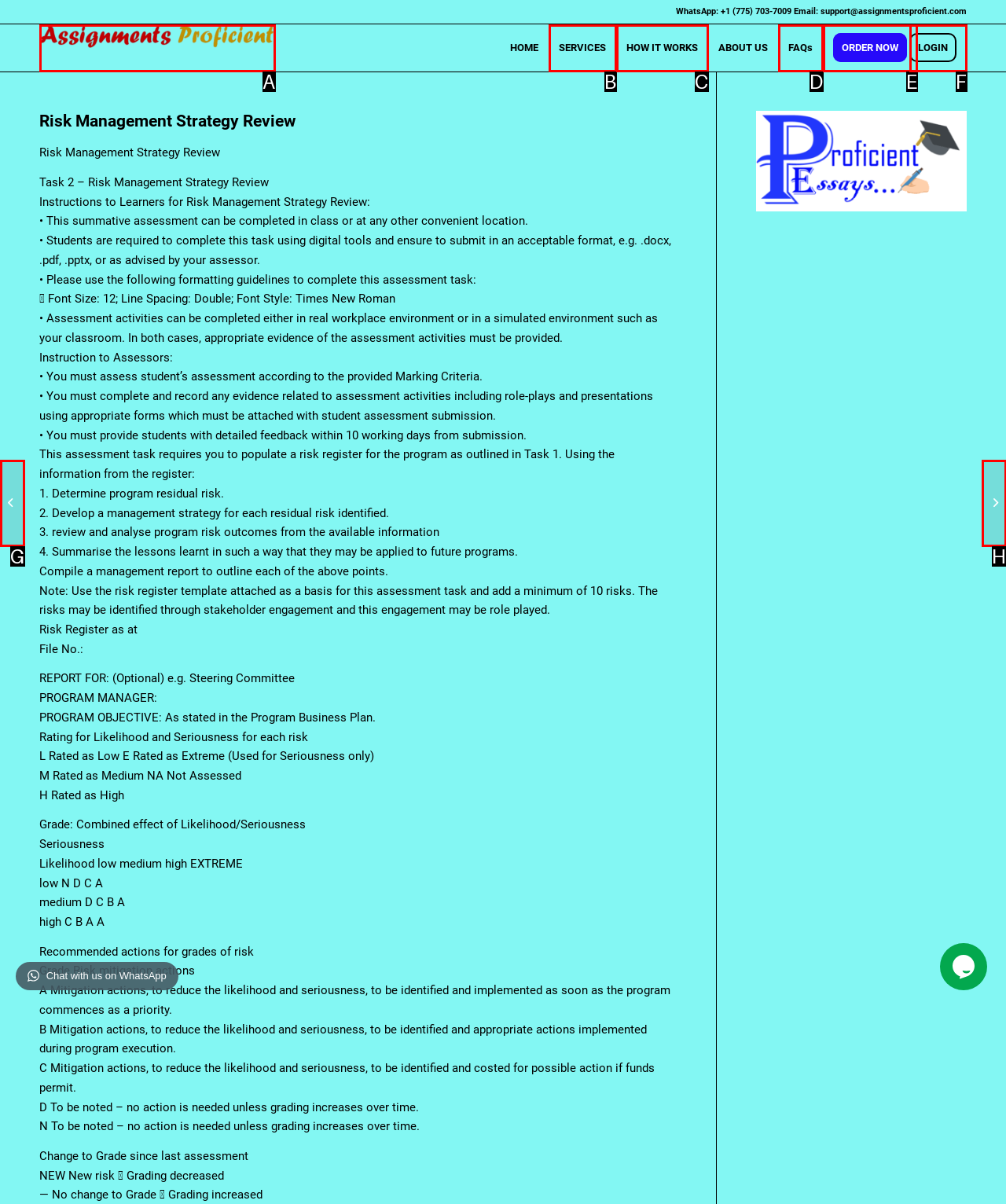Identify the UI element described as: HOW IT WORKS
Answer with the option's letter directly.

C